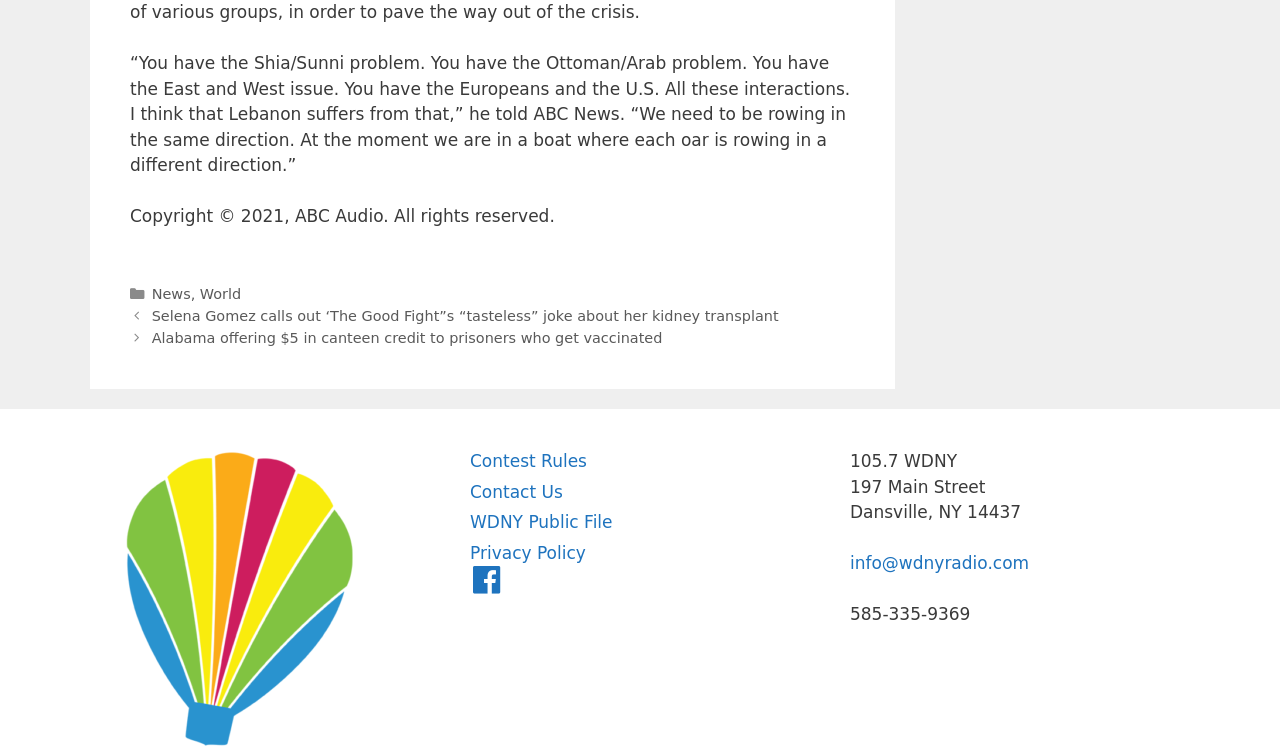What is the quote about Lebanon?
Refer to the image and provide a thorough answer to the question.

The quote is from a text block at the top of the webpage, which says '“You have the Shia/Sunni problem. You have the Ottoman/Arab problem. You have the East and West issue. You have the Europeans and the U.S. All these interactions. I think that Lebanon suffers from that,” he told ABC News. “We need to be rowing in the same direction. At the moment we are in a boat where each oar is rowing in a different direction.”' The answer is the key phrase 'rowing in the same direction'.